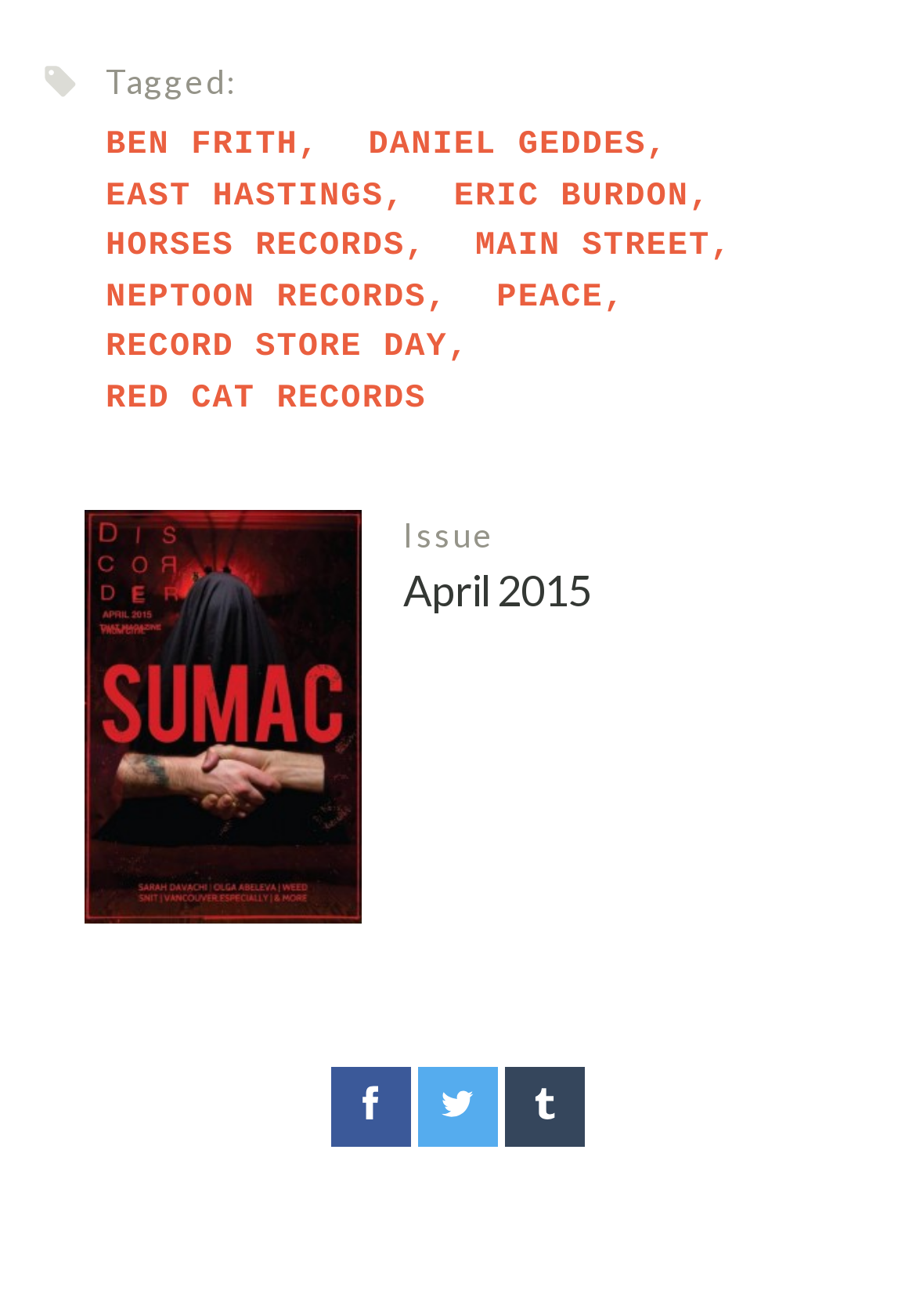Please find the bounding box coordinates of the section that needs to be clicked to achieve this instruction: "Click on Share on Facebook".

[0.362, 0.811, 0.449, 0.872]